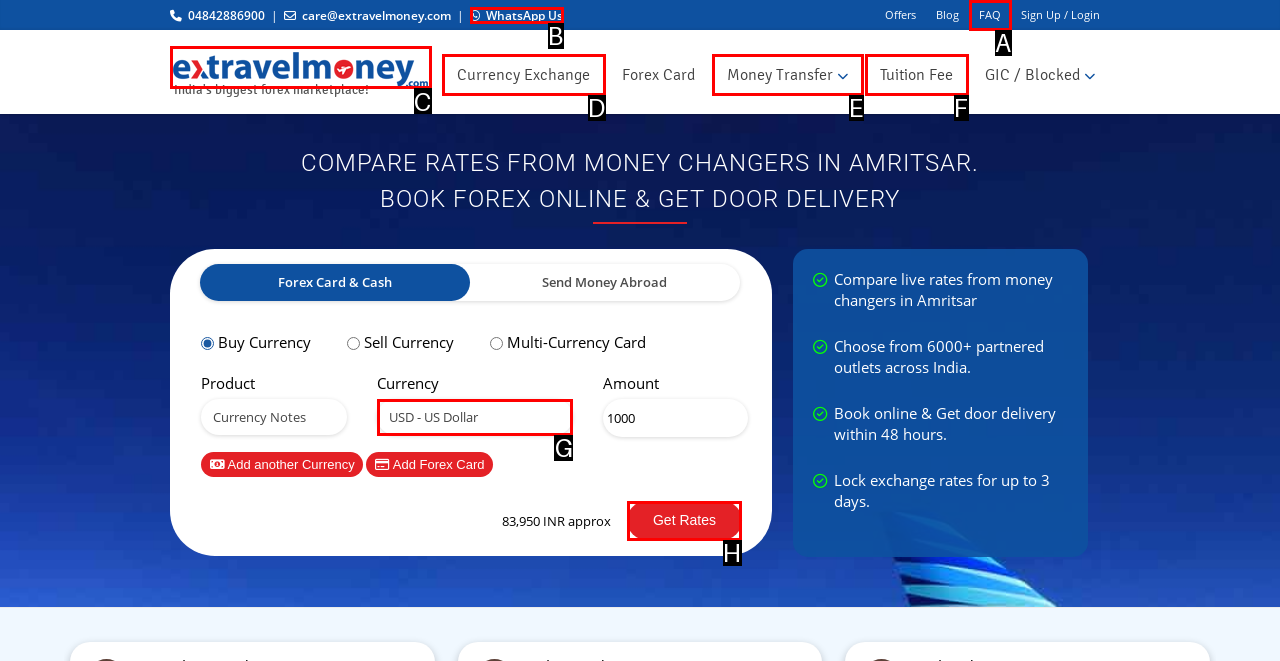From the available options, which lettered element should I click to complete this task: Click on the 'Get Rates' button?

H